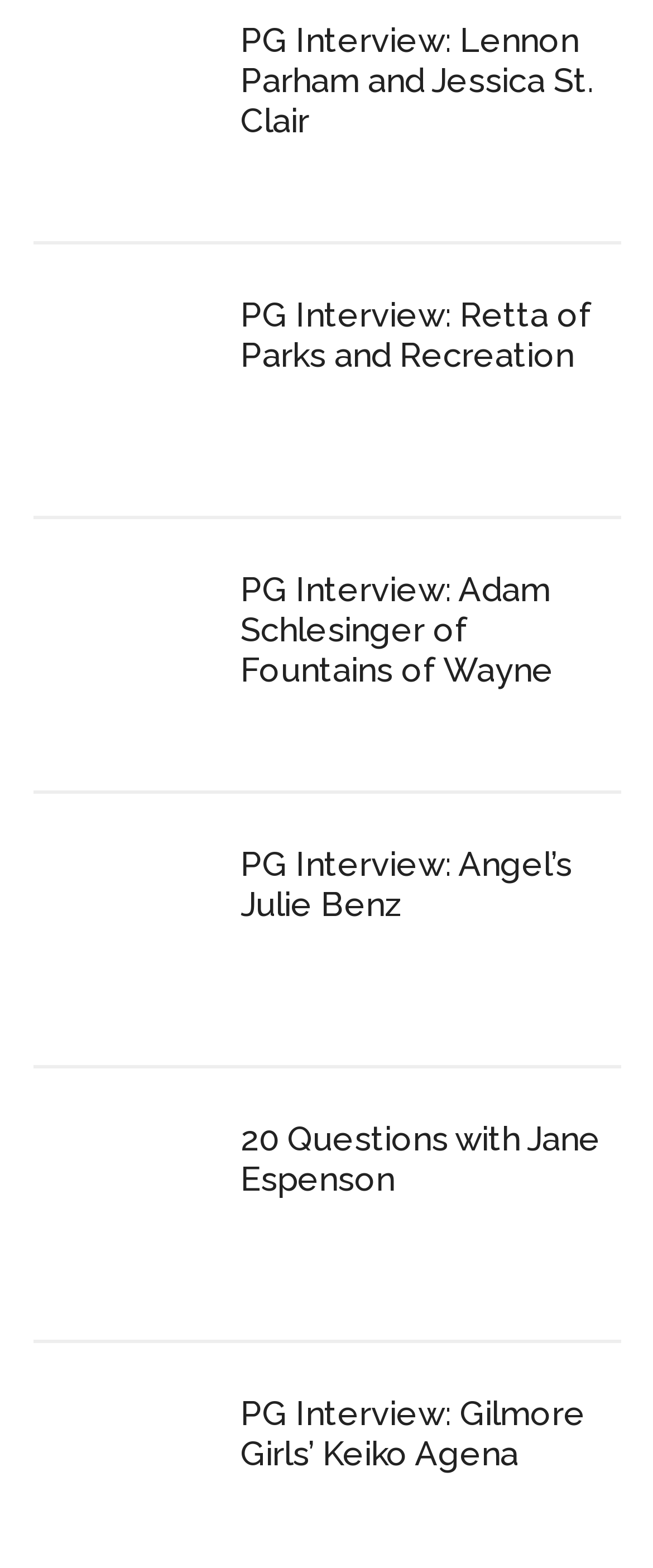Specify the bounding box coordinates of the area to click in order to follow the given instruction: "View the article about Retta of Parks and Recreation."

[0.368, 0.187, 0.906, 0.239]